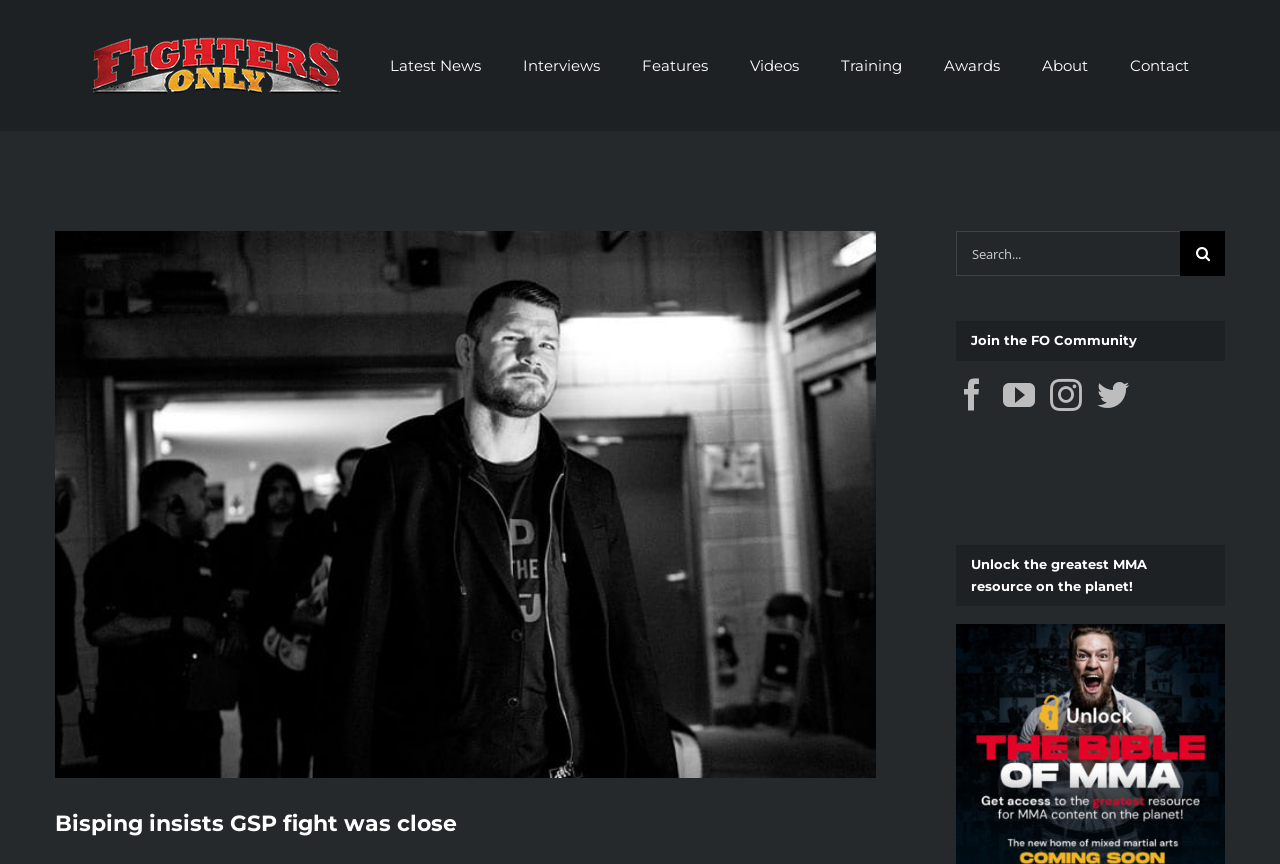Extract the bounding box coordinates for the HTML element that matches this description: "View Larger Image". The coordinates should be four float numbers between 0 and 1, i.e., [left, top, right, bottom].

[0.043, 0.267, 0.684, 0.9]